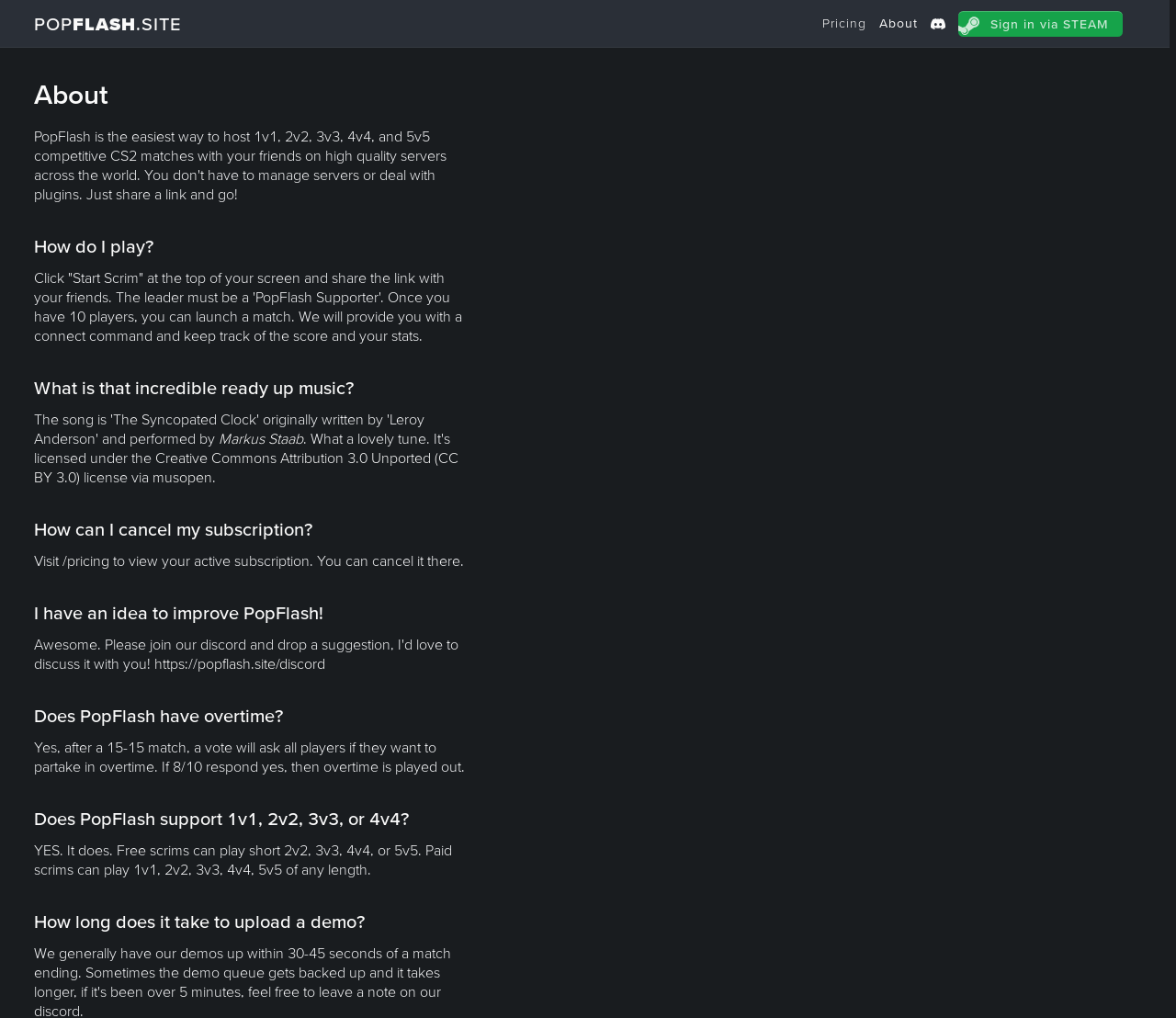Please mark the bounding box coordinates of the area that should be clicked to carry out the instruction: "Sign in via STEAM".

[0.815, 0.01, 0.954, 0.036]